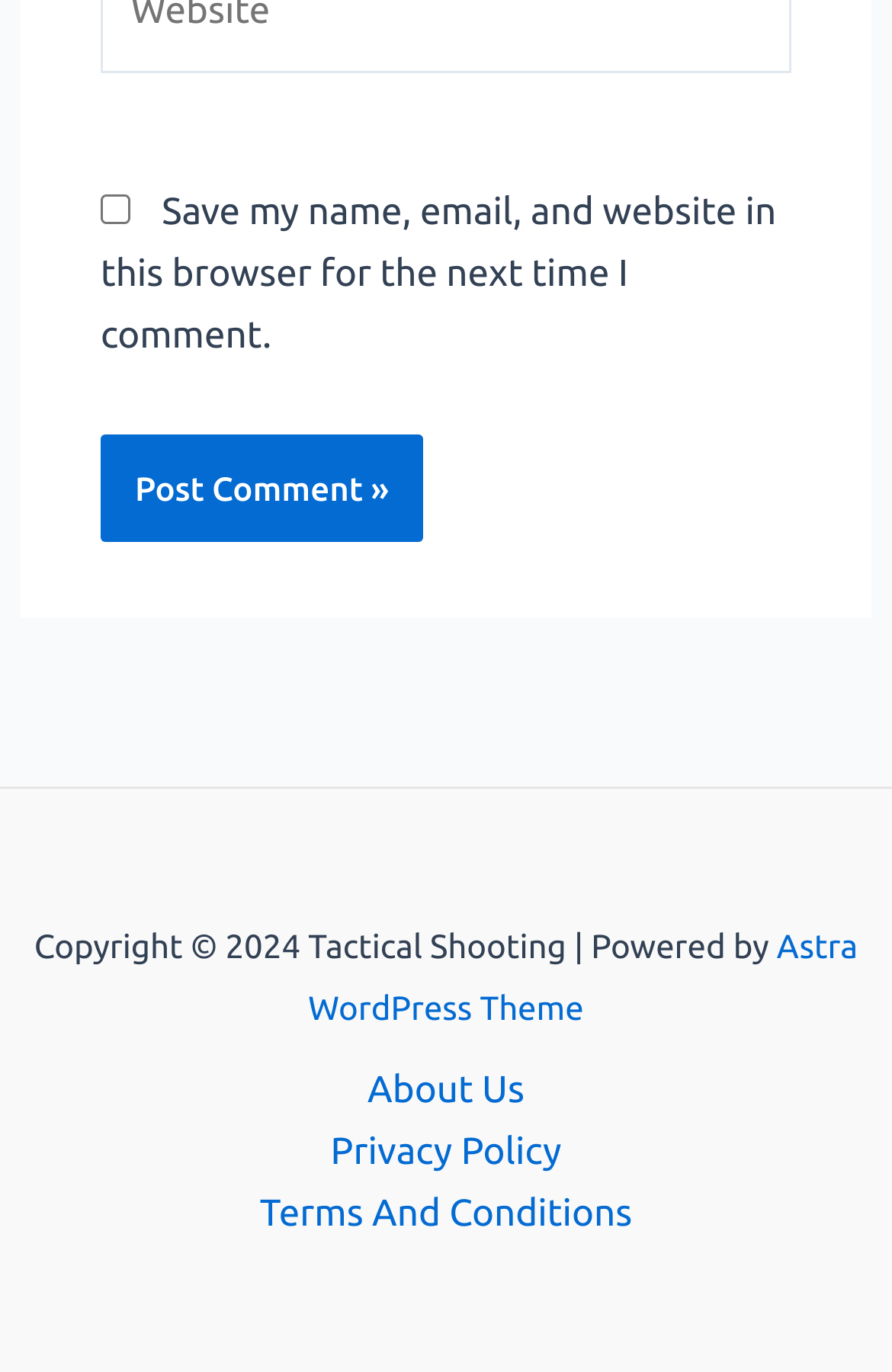What is the text of the button below the comment section?
Could you answer the question in a detailed manner, providing as much information as possible?

I found the answer by looking at the button below the comment section, which has the text 'Post Comment »'.